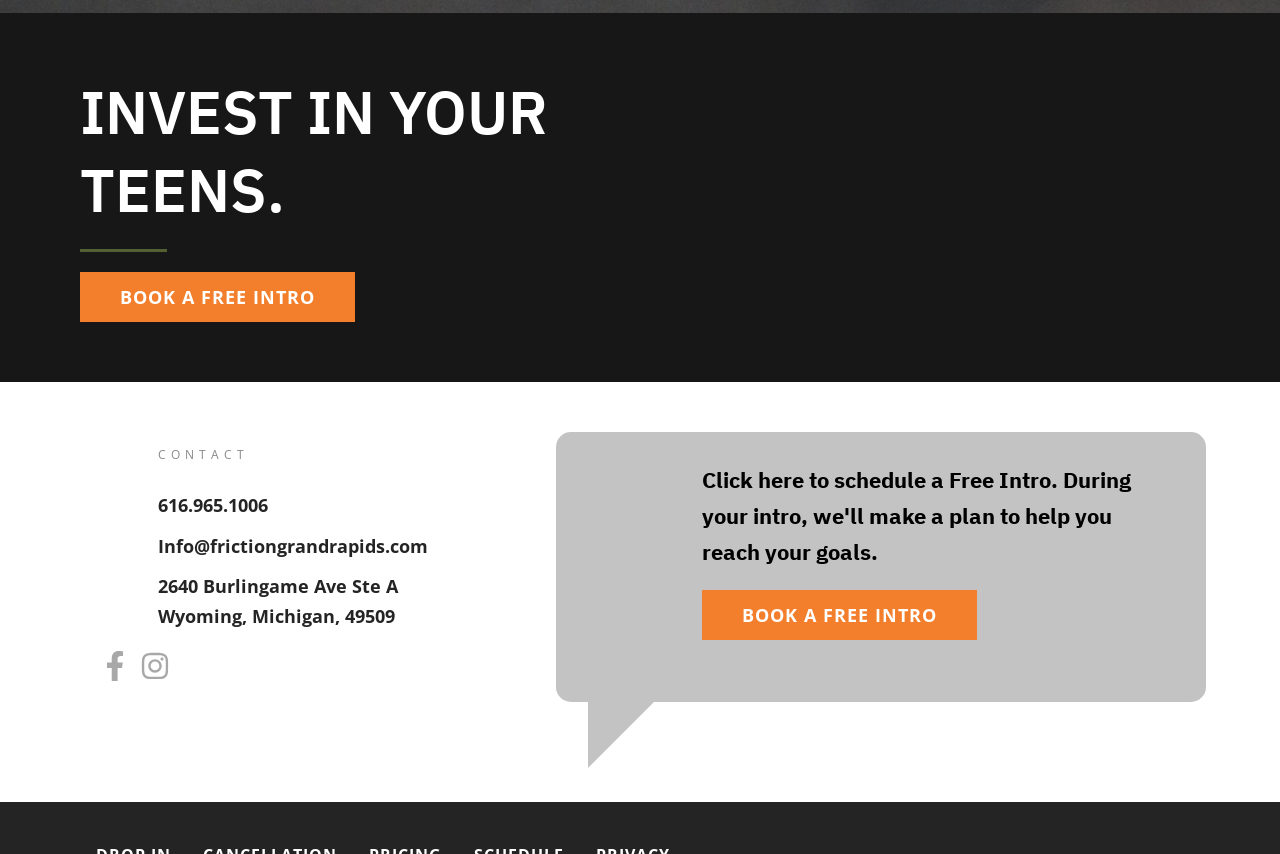Using the information in the image, could you please answer the following question in detail:
What is the address of the location?

I found the address by looking at the heading 'CONTACT' and its corresponding link with the same text, which is '2640 Burlingame Ave Ste A Wyoming, Michigan, 49509'.